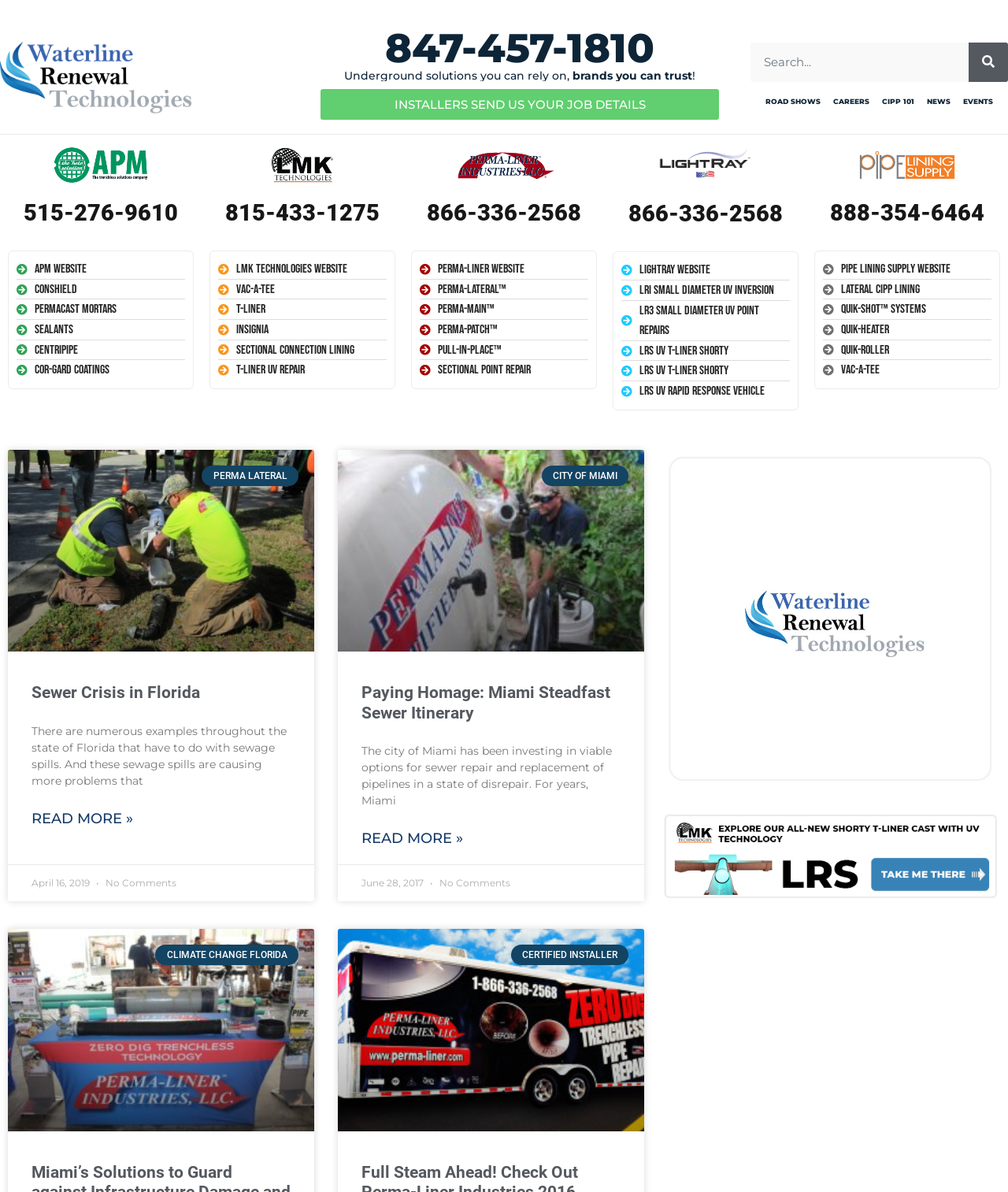Refer to the element description LRI Small Diameter UV Inversion and identify the corresponding bounding box in the screenshot. Format the coordinates as (top-left x, top-left y, bottom-right x, bottom-right y) with values in the range of 0 to 1.

[0.616, 0.235, 0.784, 0.252]